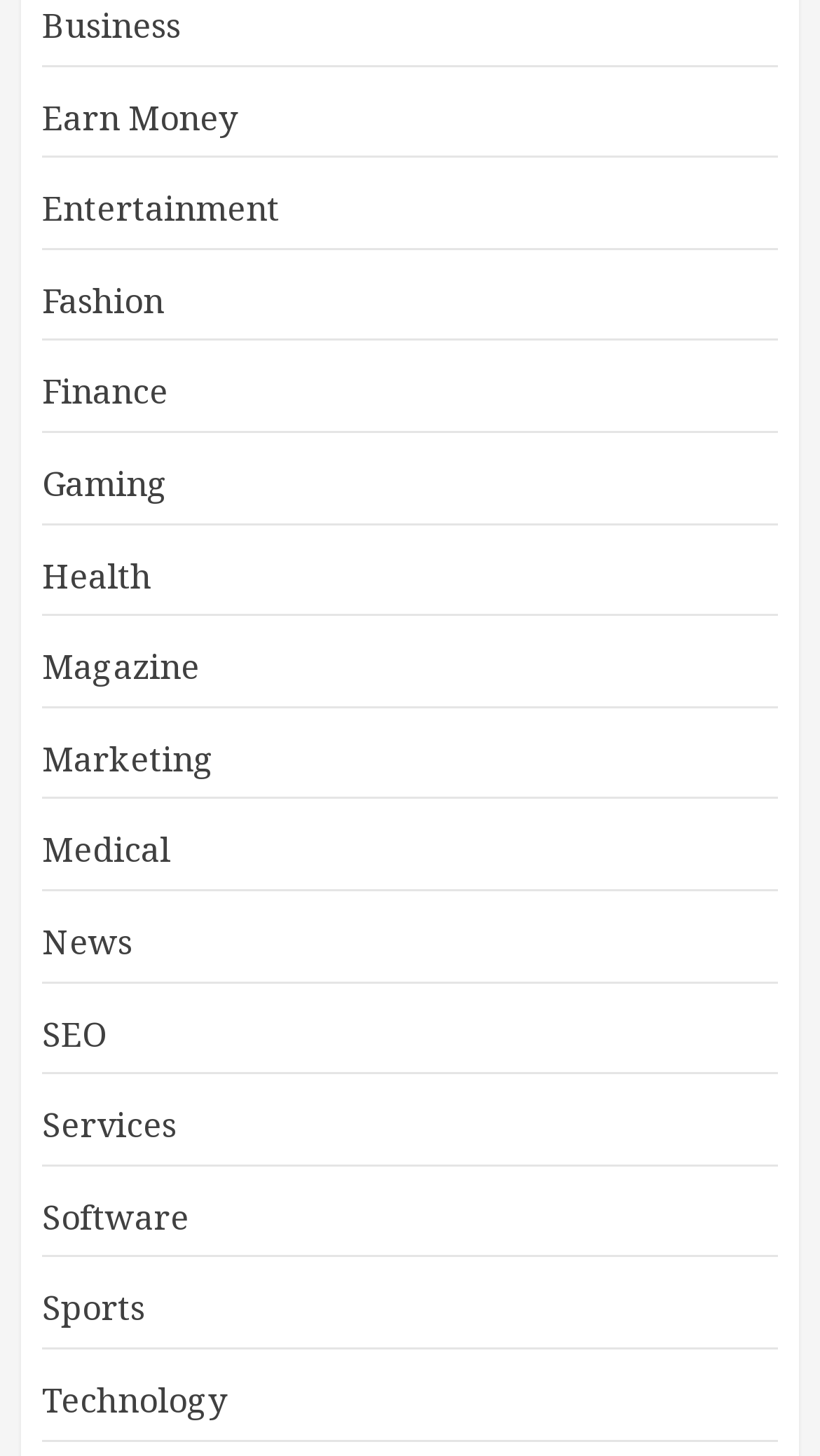Specify the bounding box coordinates of the area to click in order to follow the given instruction: "Search for Jobs."

None